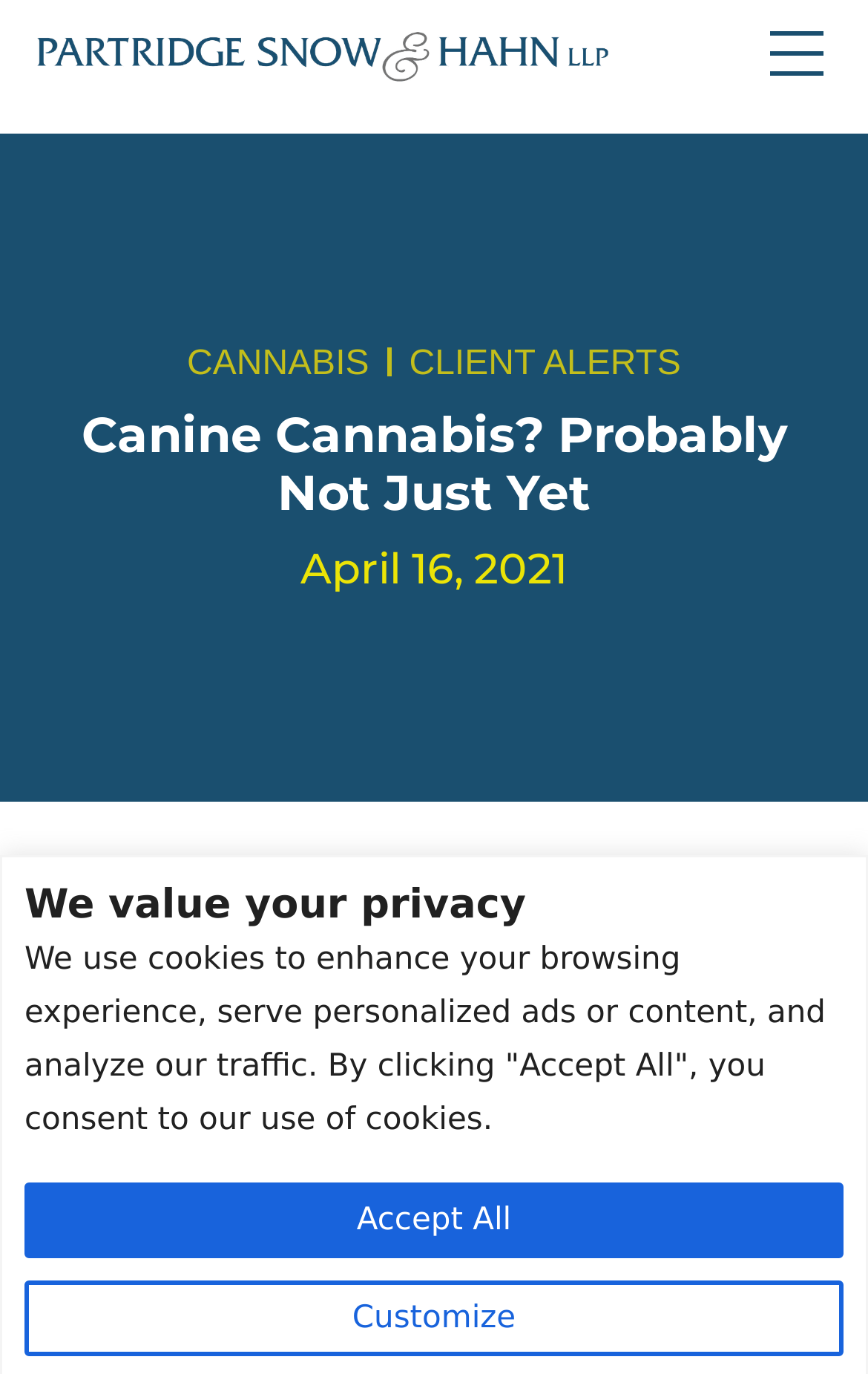Generate a detailed explanation of the webpage's features and information.

The webpage appears to be an article or blog post from Partridge Snow & Hahn, a law firm. At the top of the page, there is a heading that reads "We value your privacy" and two buttons, "Customize" and "Accept All", which are likely related to cookie settings or data privacy. 

Below this section, there is a logo of Partridge Snow & Hahn, which is an image with a link to the law firm's website. 

The main content of the page starts with a header that contains the title of the article, "Canine Cannabis? Probably Not Just Yet", which is a client alert. The title is divided into two links, "CANNABIS" and "CLIENT ALERTS". 

Underneath the title, there is a date, "April 16, 2021", indicating when the article was published. 

The article's content is not explicitly described in the accessibility tree, but based on the meta description, it likely discusses a bill pending in the Rhode Island General Assembly that would permit medical marijuana for animals.